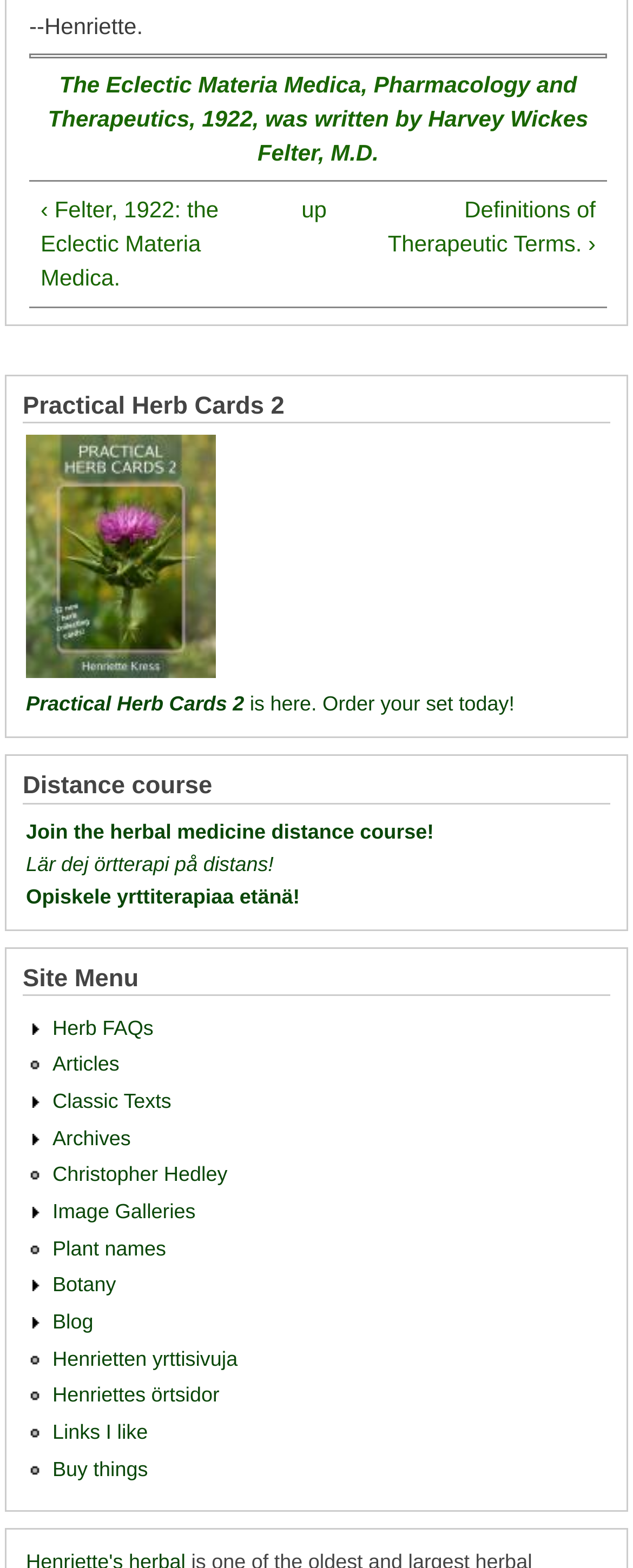Please specify the bounding box coordinates of the clickable region to carry out the following instruction: "visit Billinge Skip Hire". The coordinates should be four float numbers between 0 and 1, in the format [left, top, right, bottom].

None